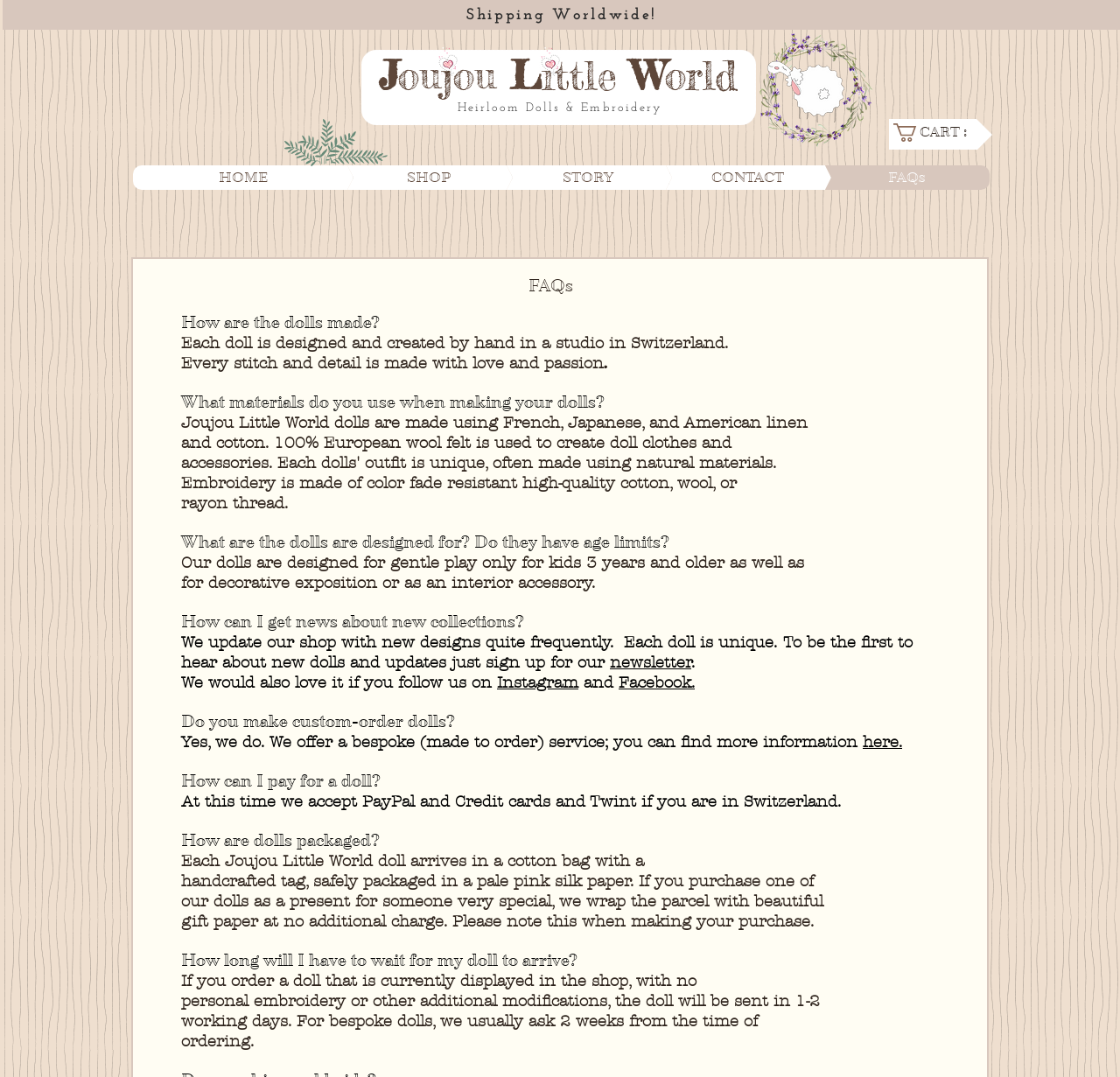Locate the bounding box coordinates of the clickable element to fulfill the following instruction: "Click on the 'HOME' link". Provide the coordinates as four float numbers between 0 and 1 in the format [left, top, right, bottom].

[0.119, 0.154, 0.316, 0.176]